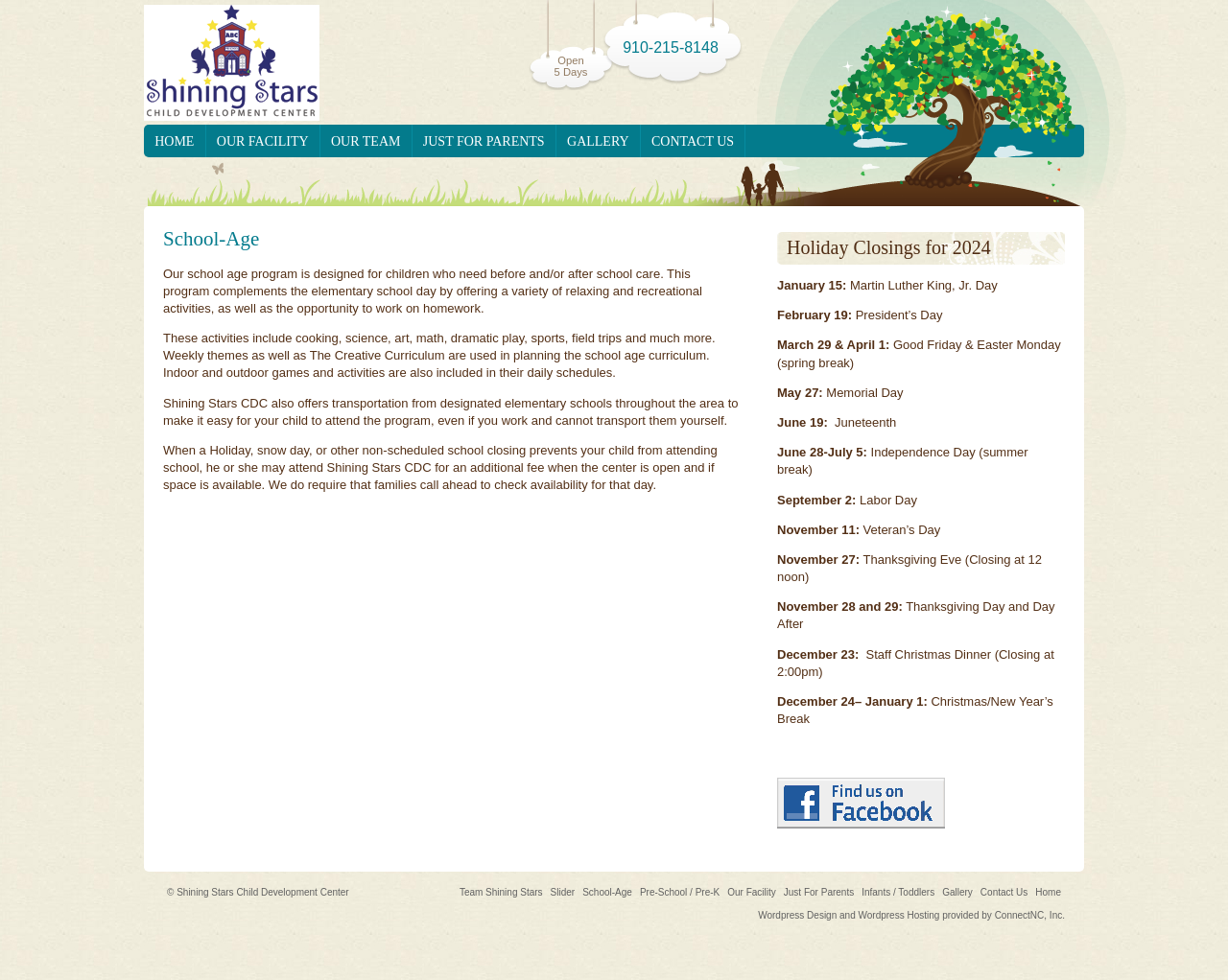Find the bounding box coordinates of the element I should click to carry out the following instruction: "Go to Gallery".

[0.453, 0.127, 0.522, 0.16]